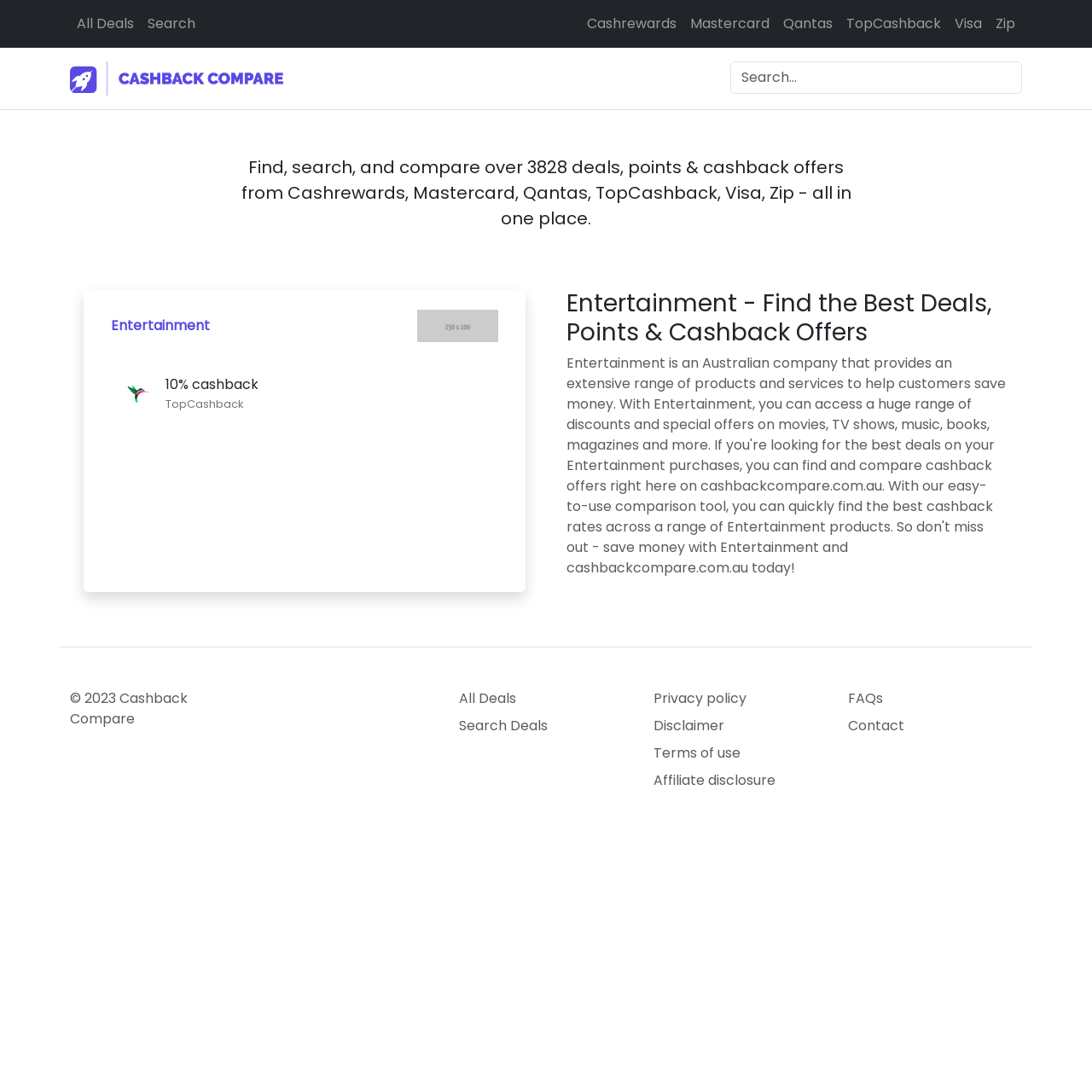Use a single word or phrase to respond to the question:
What is the main category of deals on this website?

Entertainment